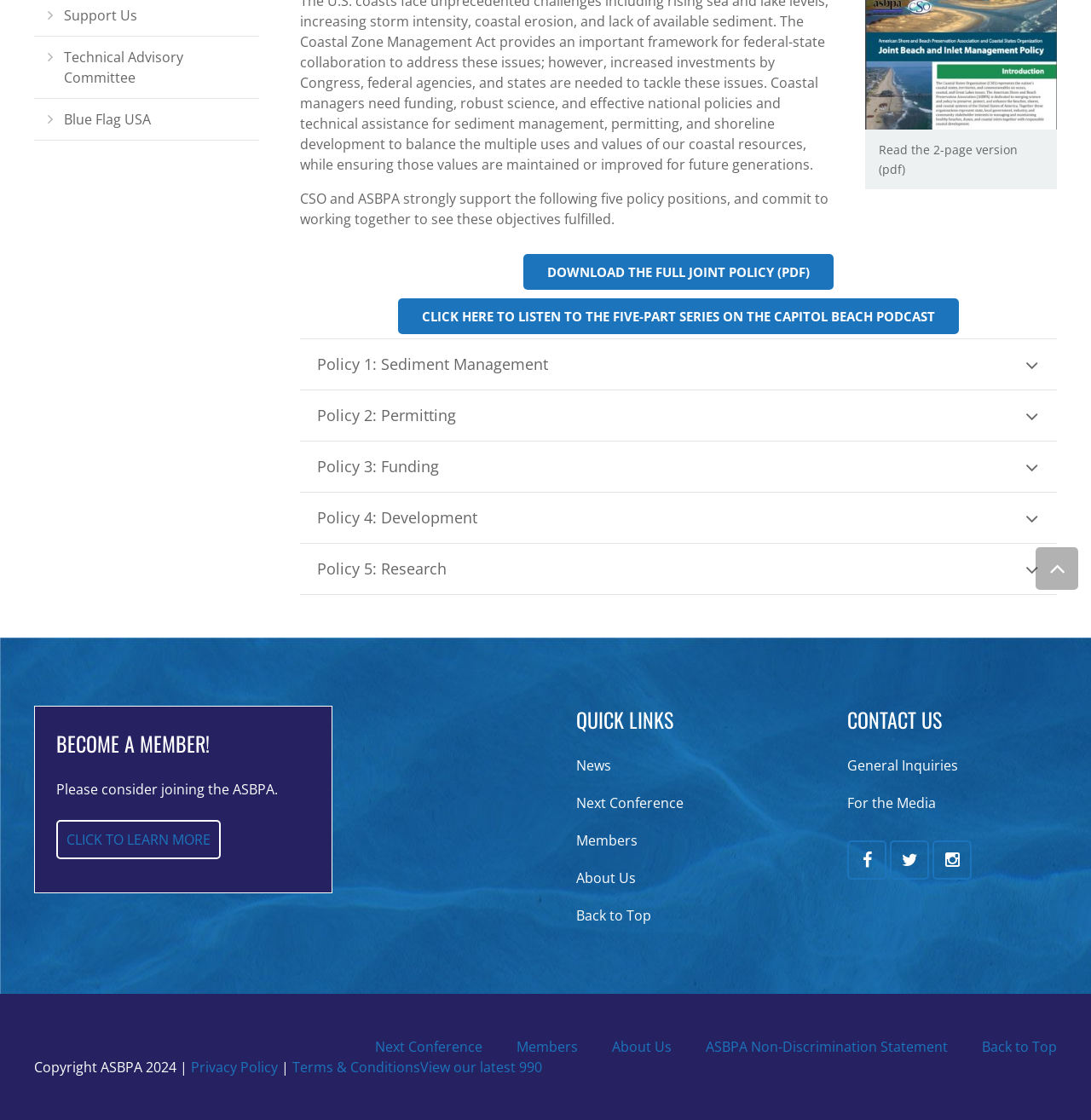Based on the element description "Privacy Policy", predict the bounding box coordinates of the UI element.

[0.175, 0.944, 0.255, 0.961]